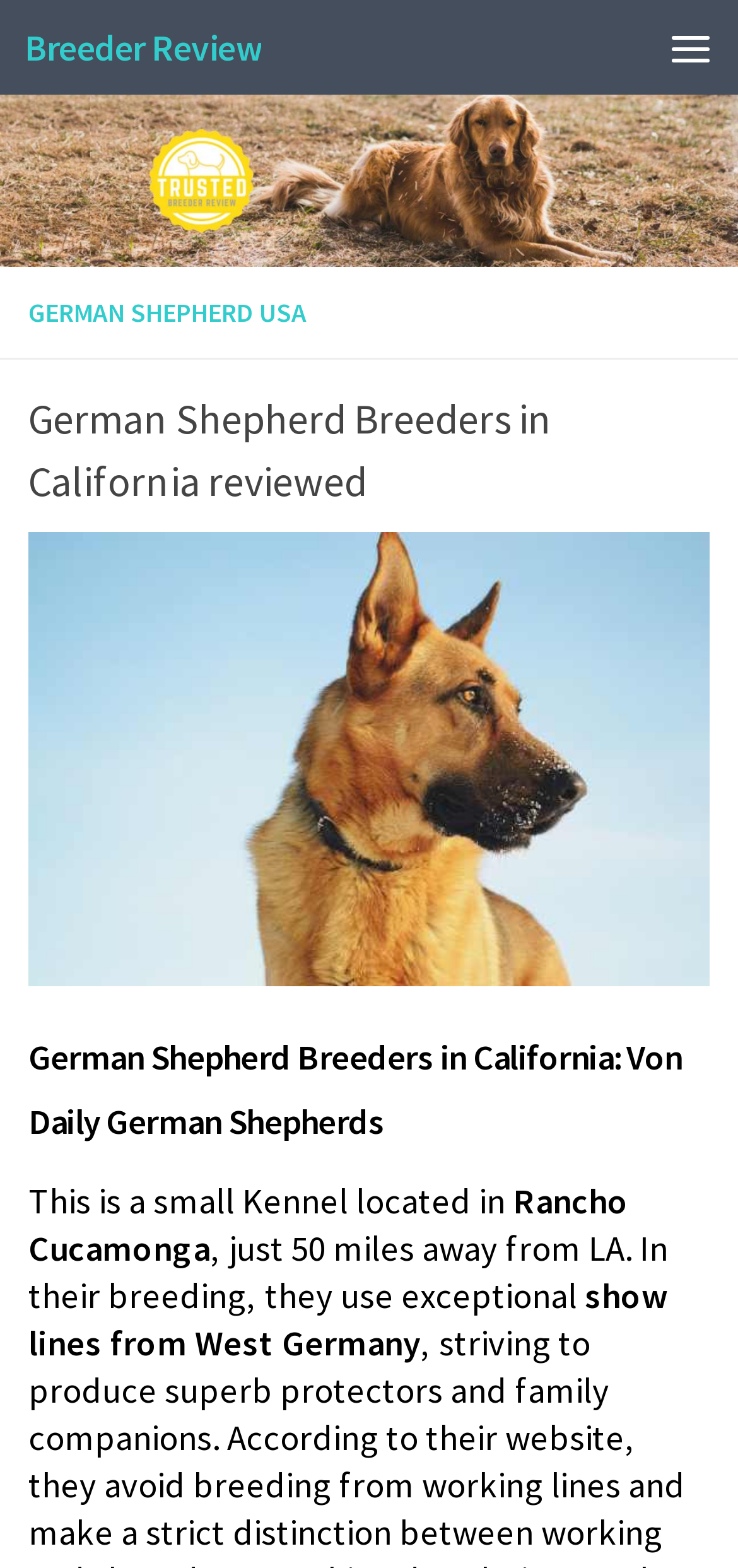How many breeders are reviewed on this page?
Refer to the image and respond with a one-word or short-phrase answer.

At least 1